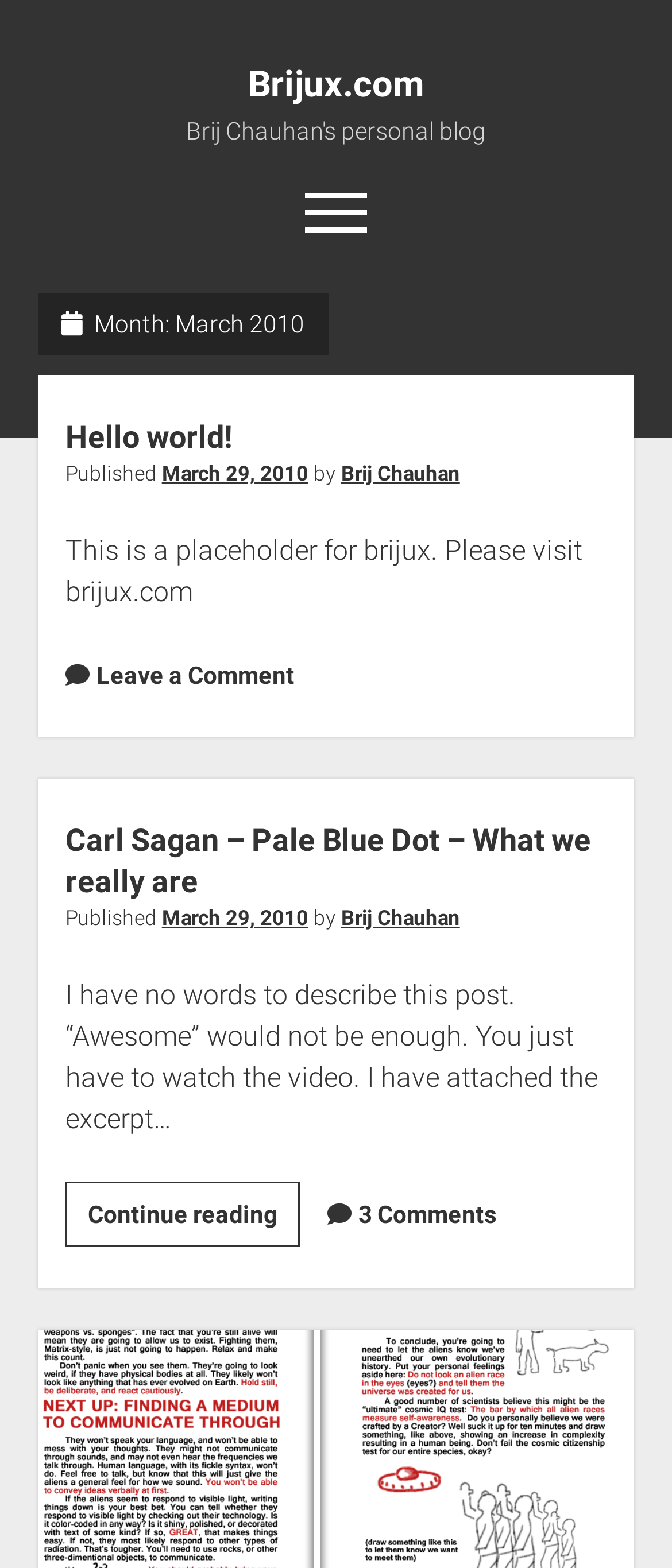Please give a concise answer to this question using a single word or phrase: 
How many articles are on this webpage?

2